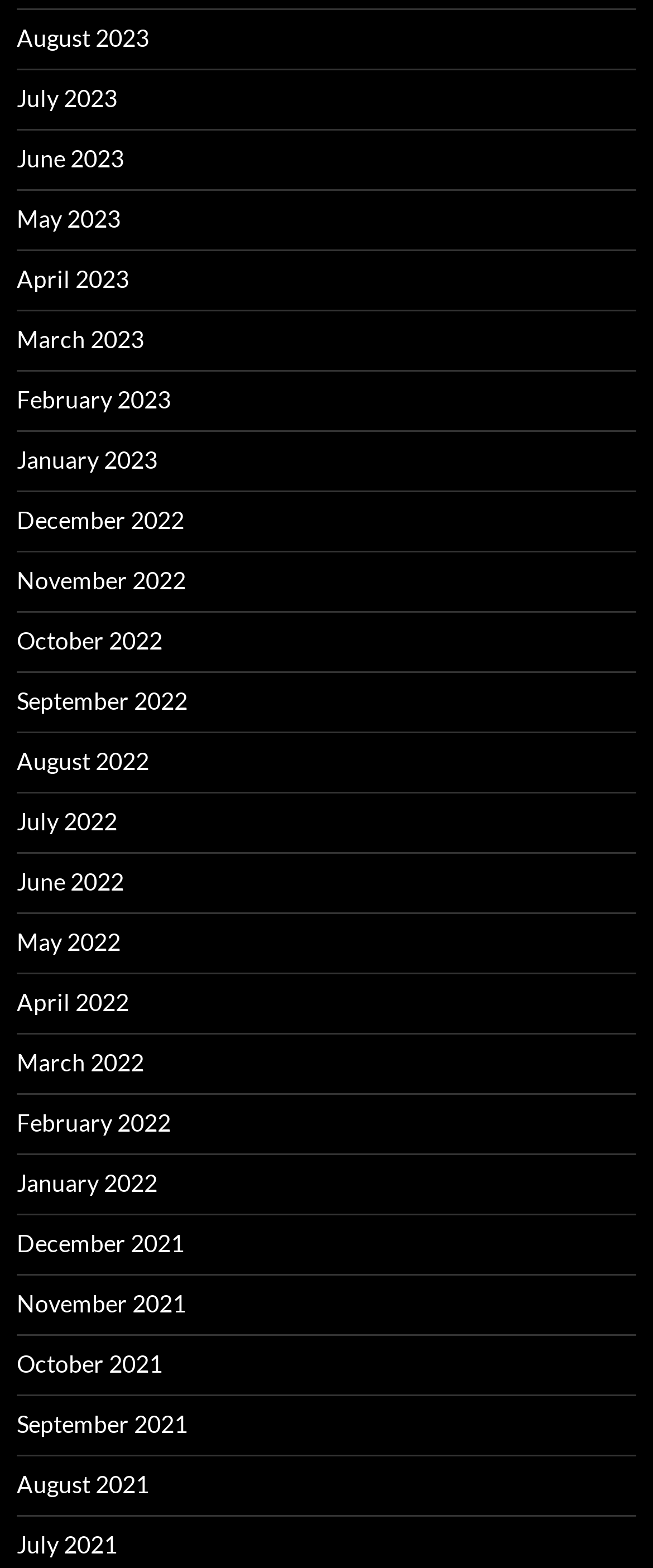What is the earliest month listed?
Use the screenshot to answer the question with a single word or phrase.

July 2021